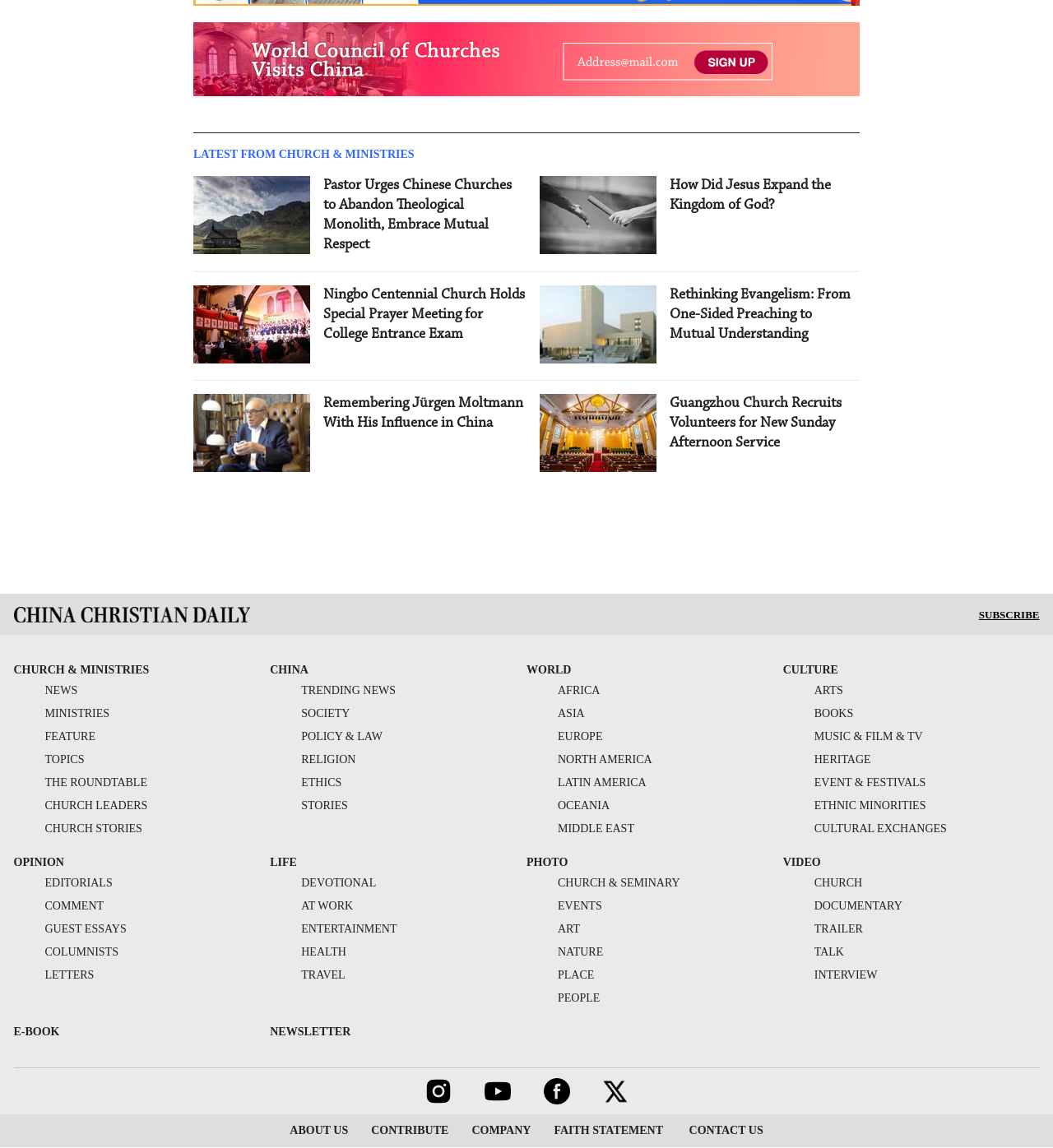Locate the bounding box coordinates of the element that should be clicked to execute the following instruction: "Click on the 'LATEST FROM CHURCH & MINISTRIES' link".

[0.184, 0.129, 0.393, 0.14]